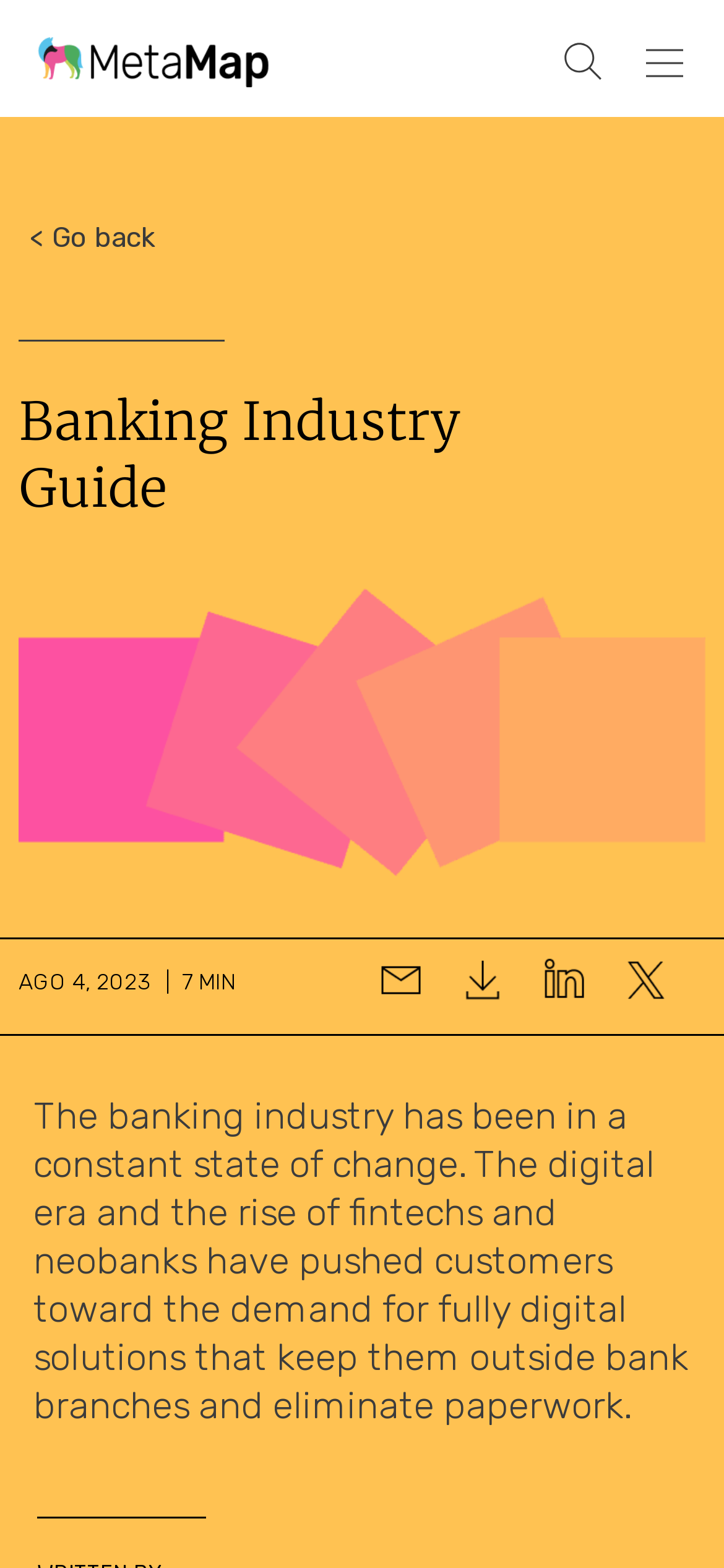What is the main topic of the article?
Answer with a single word or phrase by referring to the visual content.

Banking industry